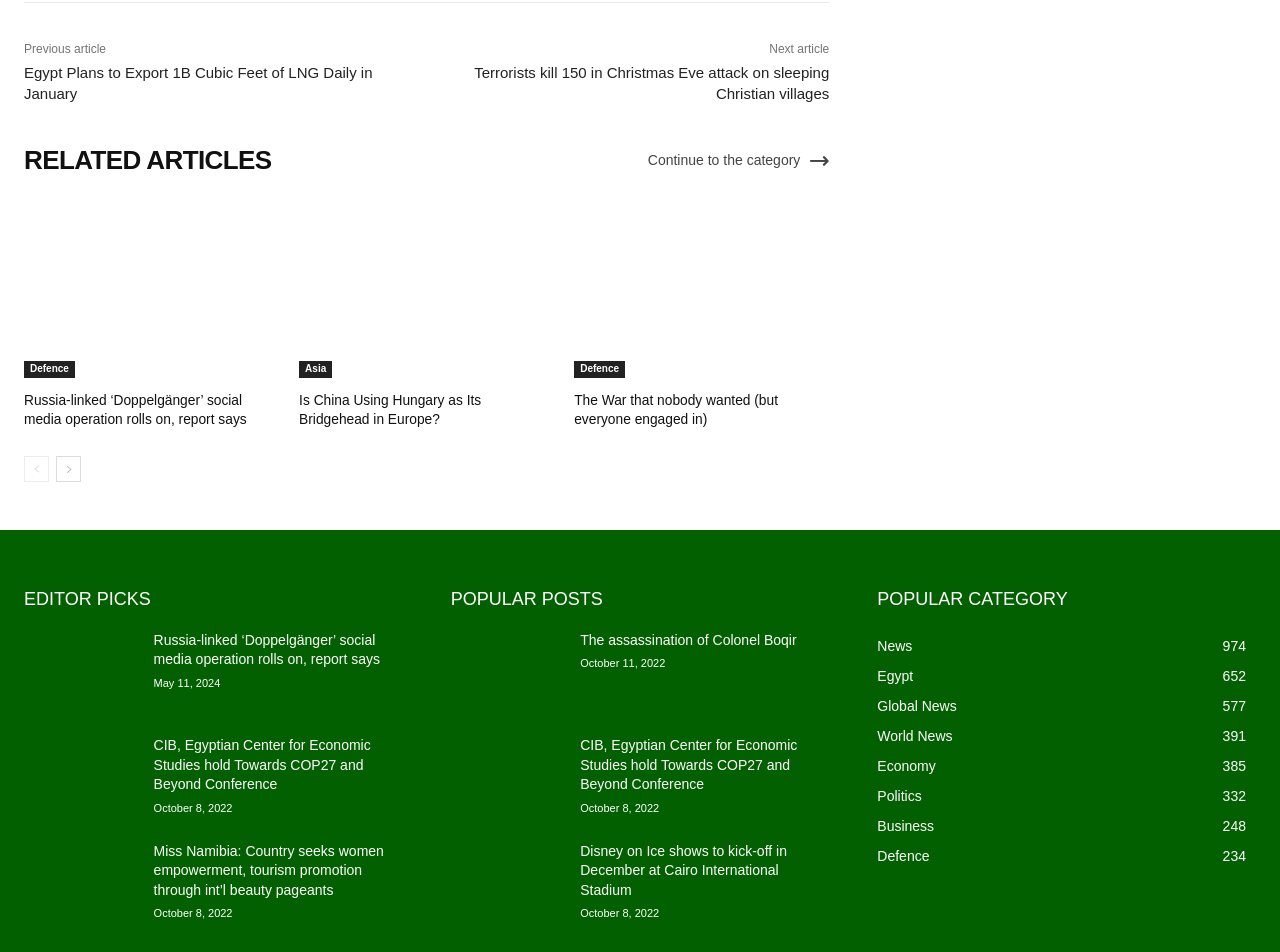Please locate the bounding box coordinates of the element's region that needs to be clicked to follow the instruction: "View the 'EDITOR PICKS' section". The bounding box coordinates should be provided as four float numbers between 0 and 1, i.e., [left, top, right, bottom].

[0.019, 0.611, 0.315, 0.643]